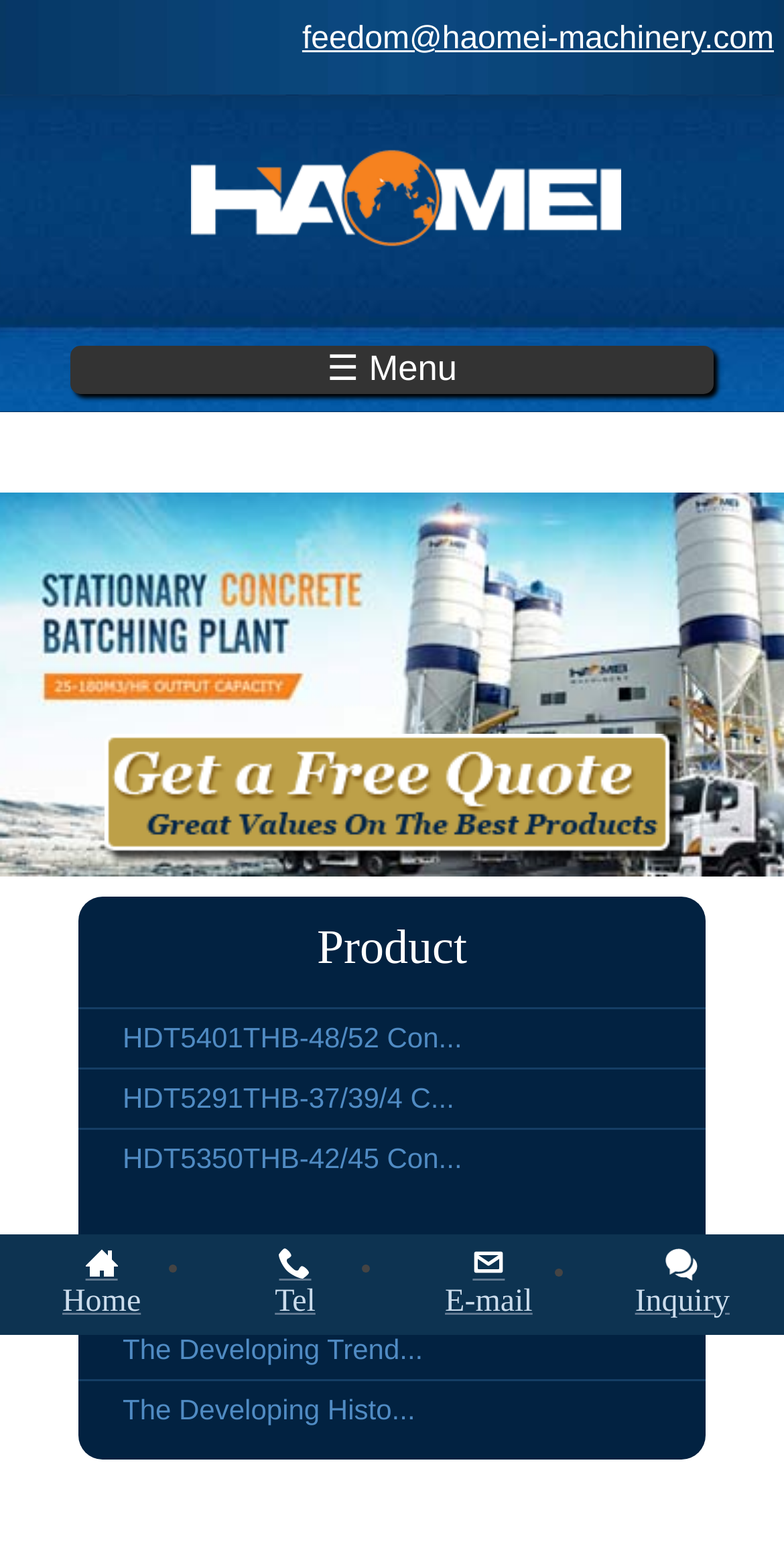Please identify the bounding box coordinates of the region to click in order to complete the task: "View product details". The coordinates must be four float numbers between 0 and 1, specified as [left, top, right, bottom].

[0.1, 0.579, 0.9, 0.65]